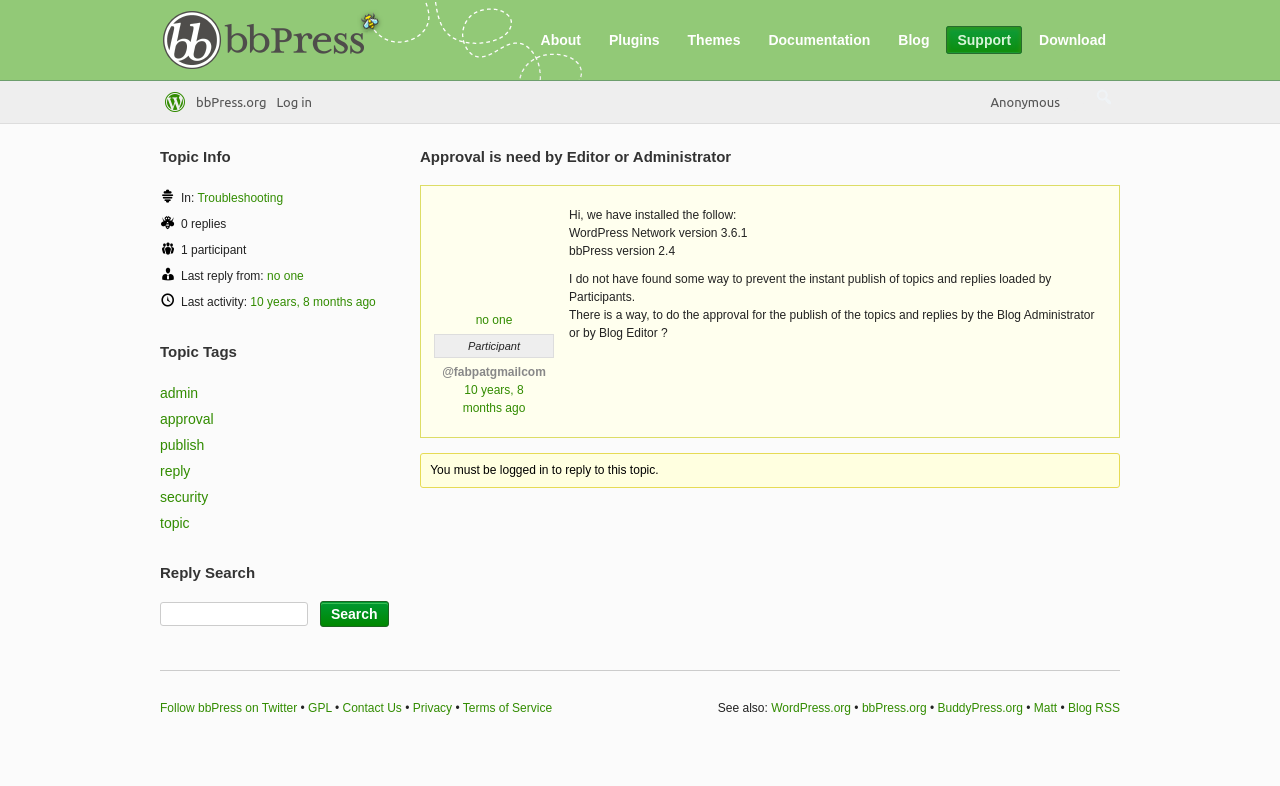What is the version of WordPress Network mentioned in the topic?
Using the image as a reference, deliver a detailed and thorough answer to the question.

The version of WordPress Network mentioned in the topic is '3.6.1' as stated in the text 'WordPress Network version 3.6.1'.